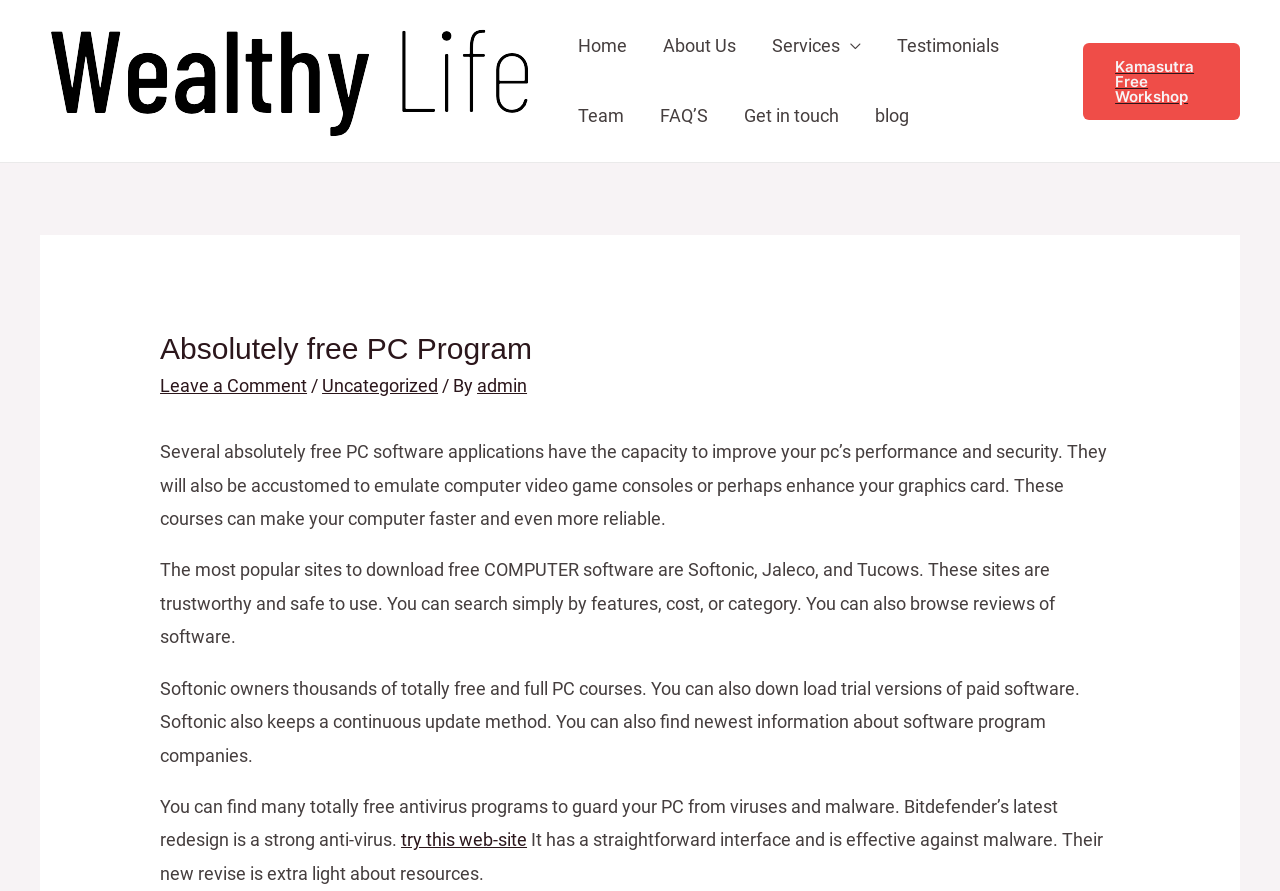Determine the coordinates of the bounding box that should be clicked to complete the instruction: "Visit the 'About Us' page". The coordinates should be represented by four float numbers between 0 and 1: [left, top, right, bottom].

[0.504, 0.012, 0.589, 0.091]